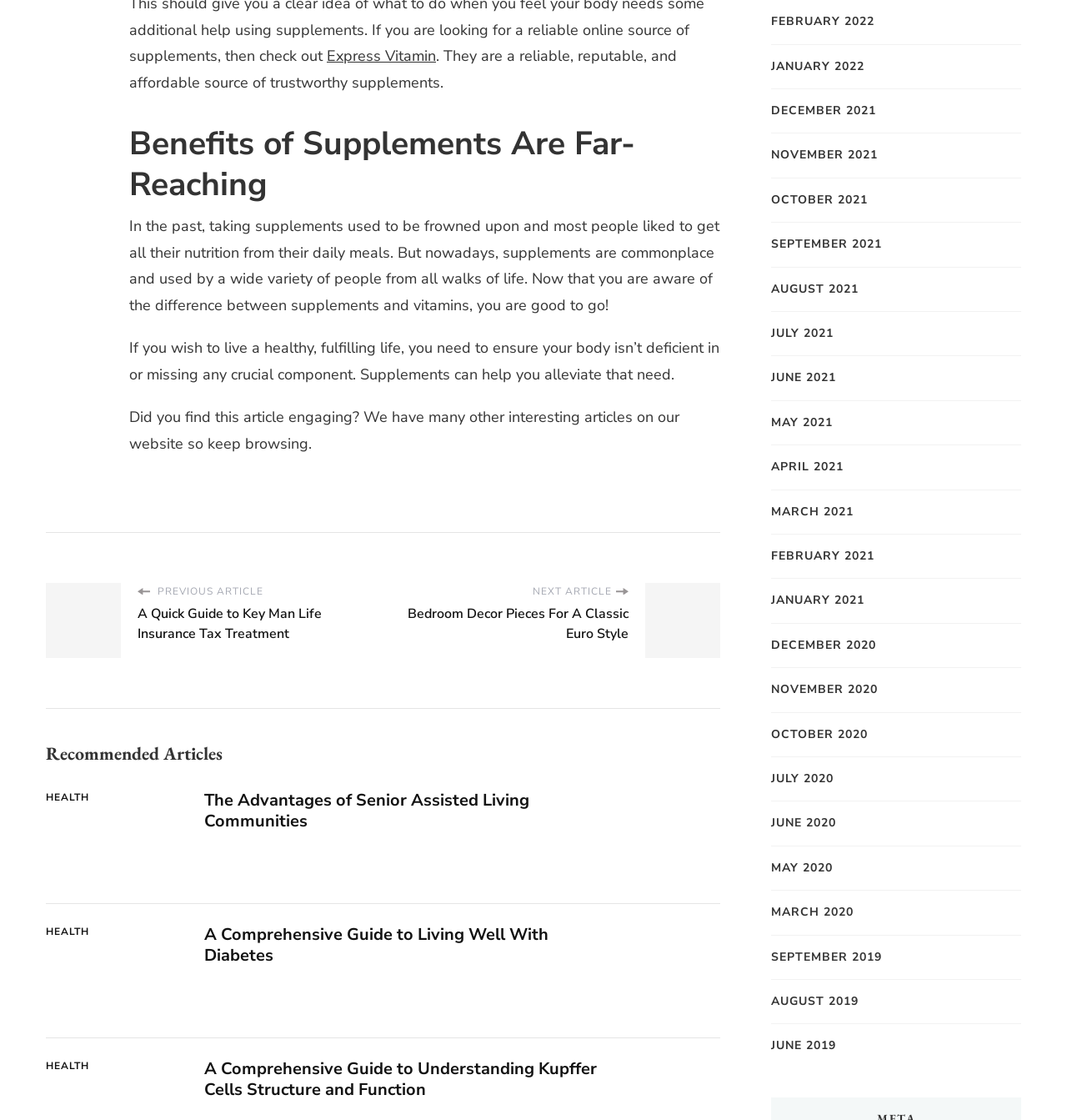Pinpoint the bounding box coordinates of the clickable element to carry out the following instruction: "Read the previous article about 'A Quick Guide to Key Man Life Insurance Tax Treatment'."

[0.113, 0.521, 0.359, 0.588]